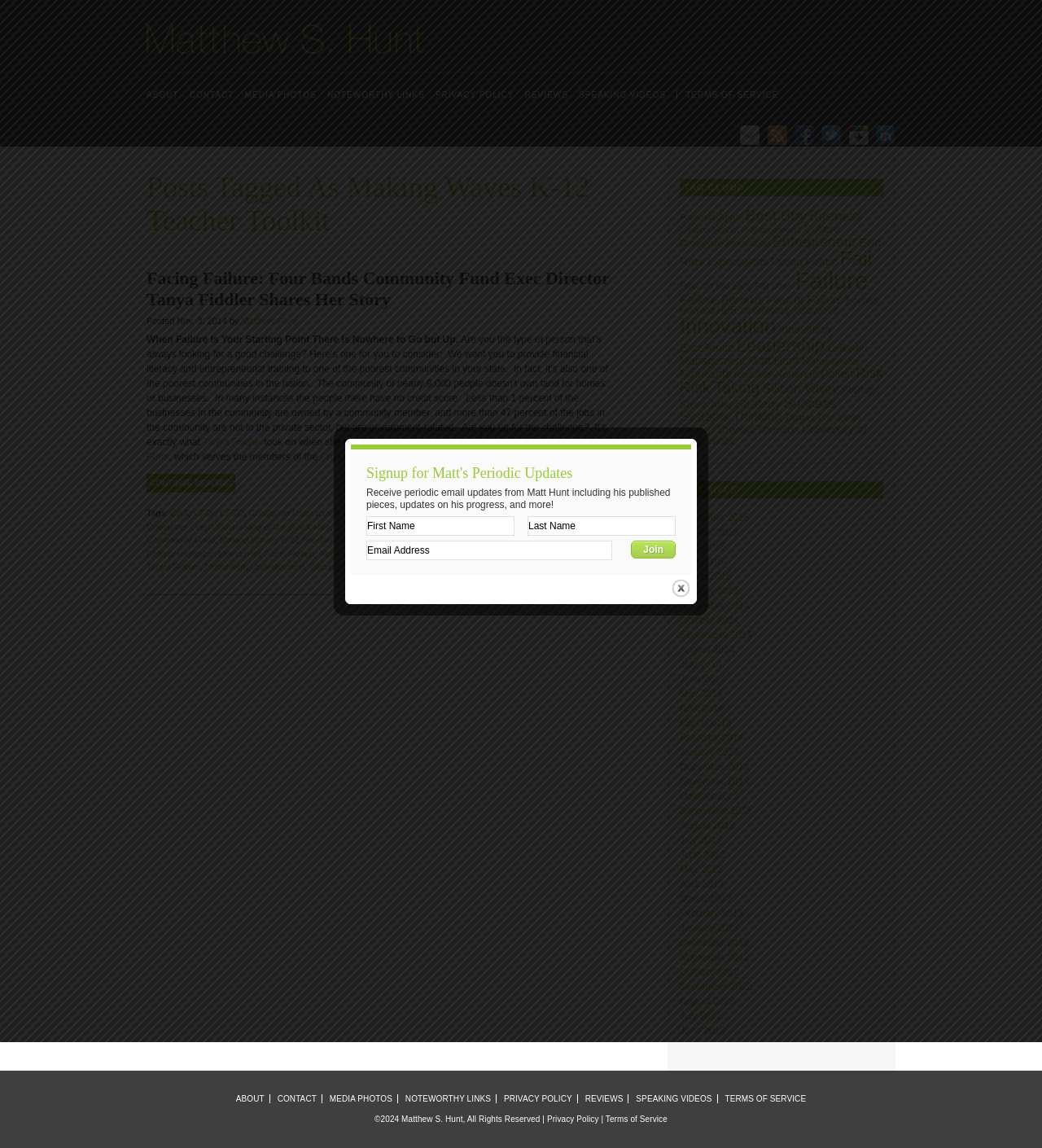What is the title of the first post?
From the screenshot, supply a one-word or short-phrase answer.

Facing Failure: Four Bands Community Fund Exec Director Tanya Fiddler Shares Her Story